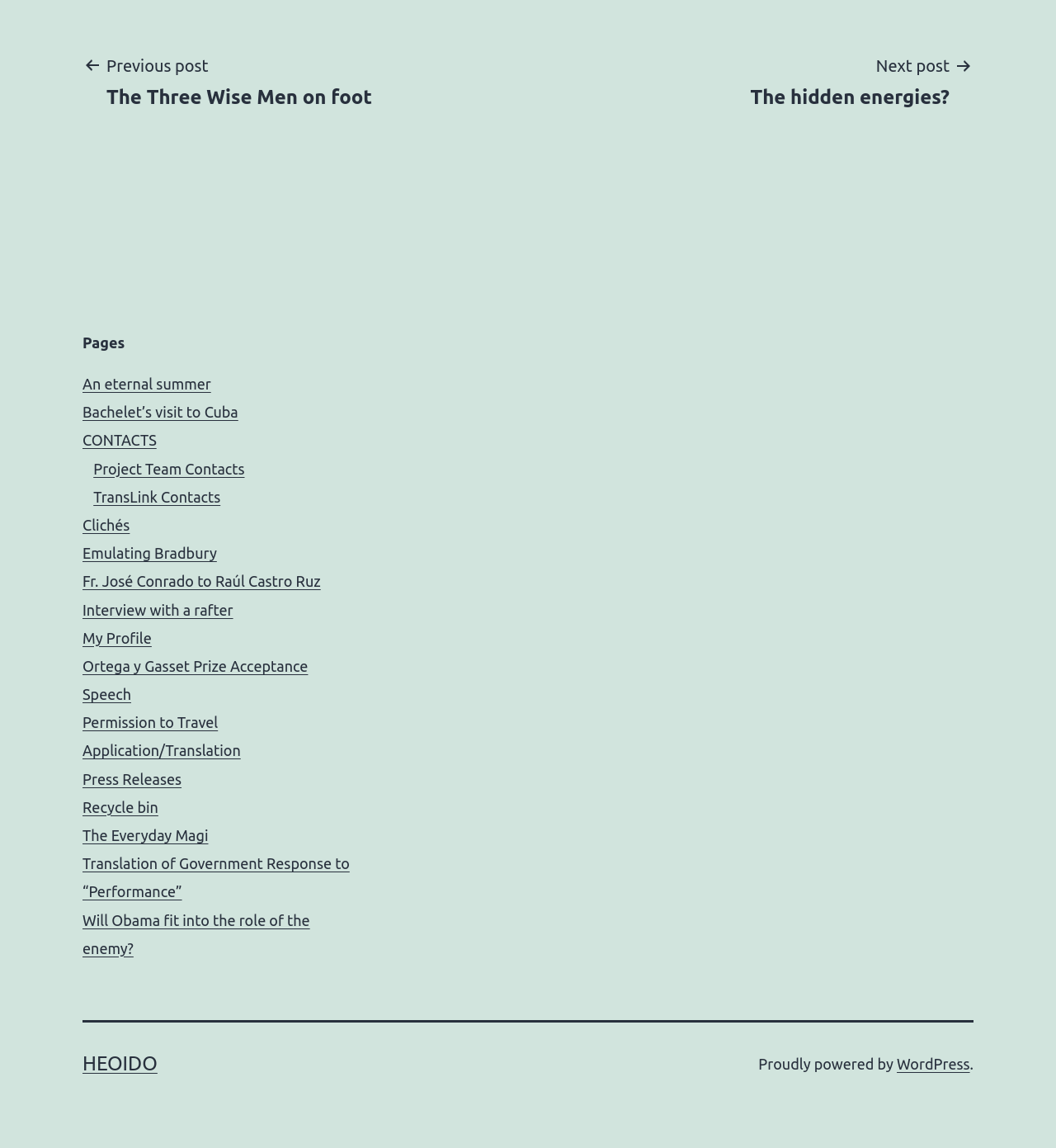What is the previous post?
Use the screenshot to answer the question with a single word or phrase.

The Three Wise Men on foot